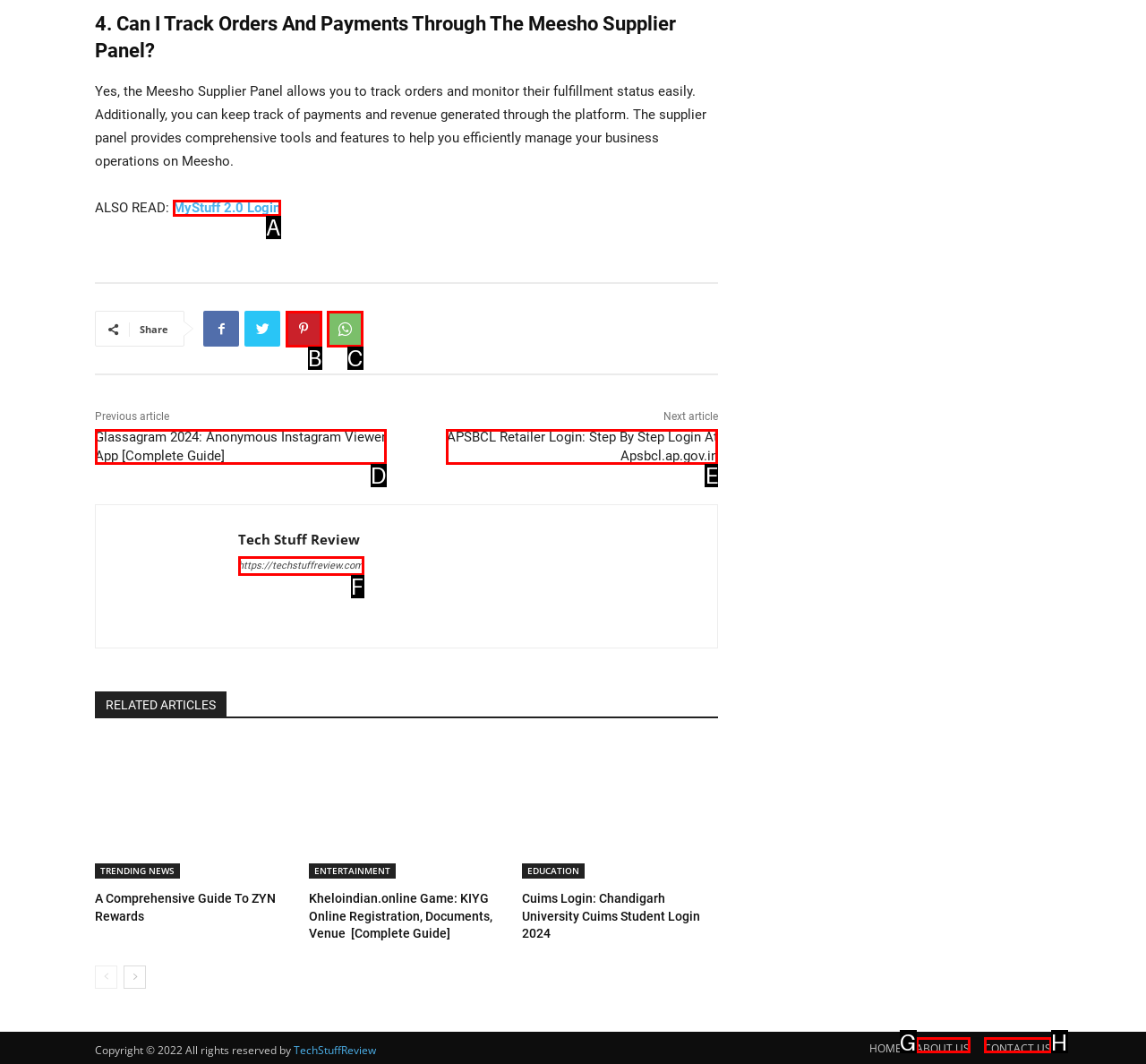Determine which option matches the element description: Pinterest
Answer using the letter of the correct option.

B